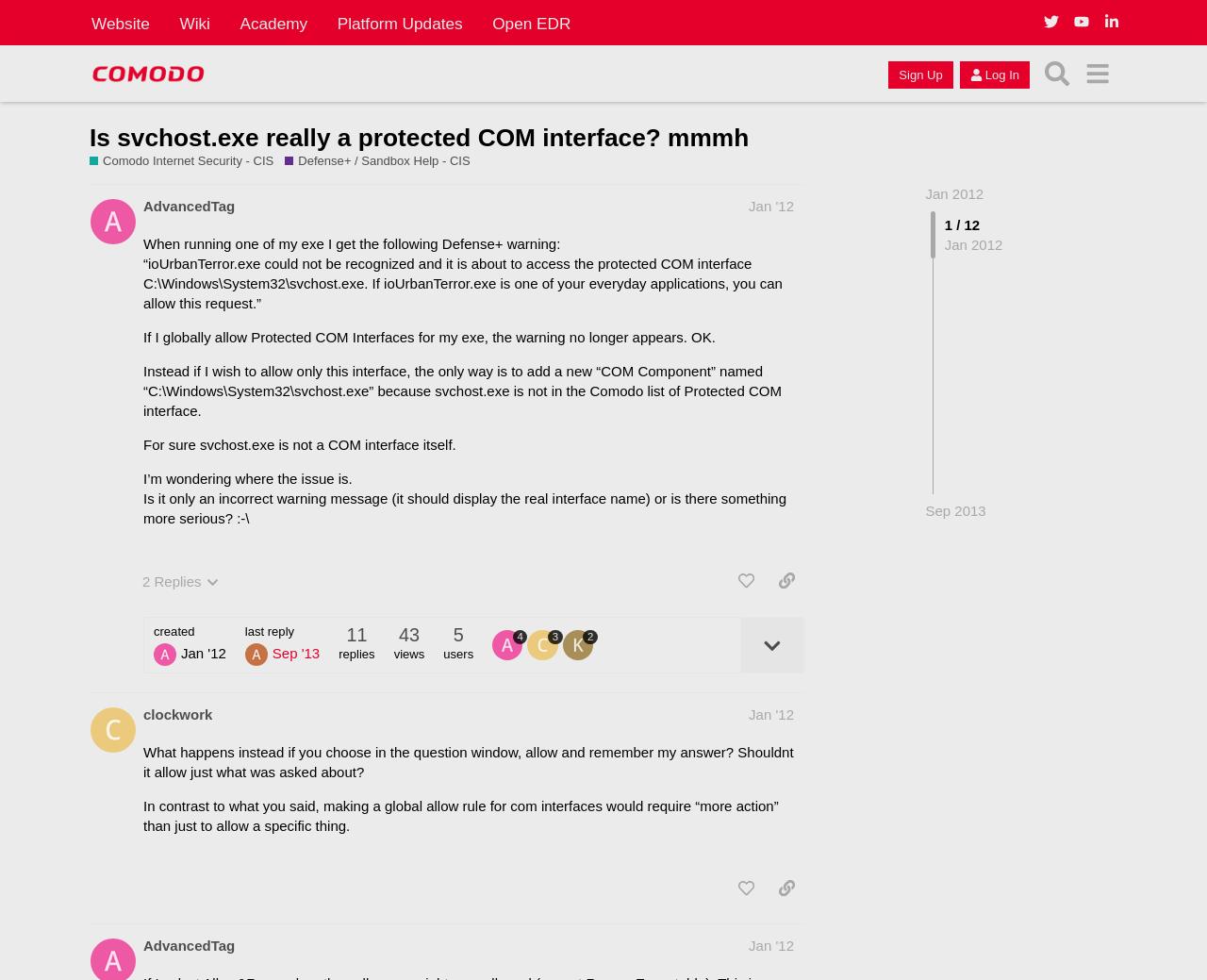Point out the bounding box coordinates of the section to click in order to follow this instruction: "Like the post".

[0.604, 0.577, 0.633, 0.61]